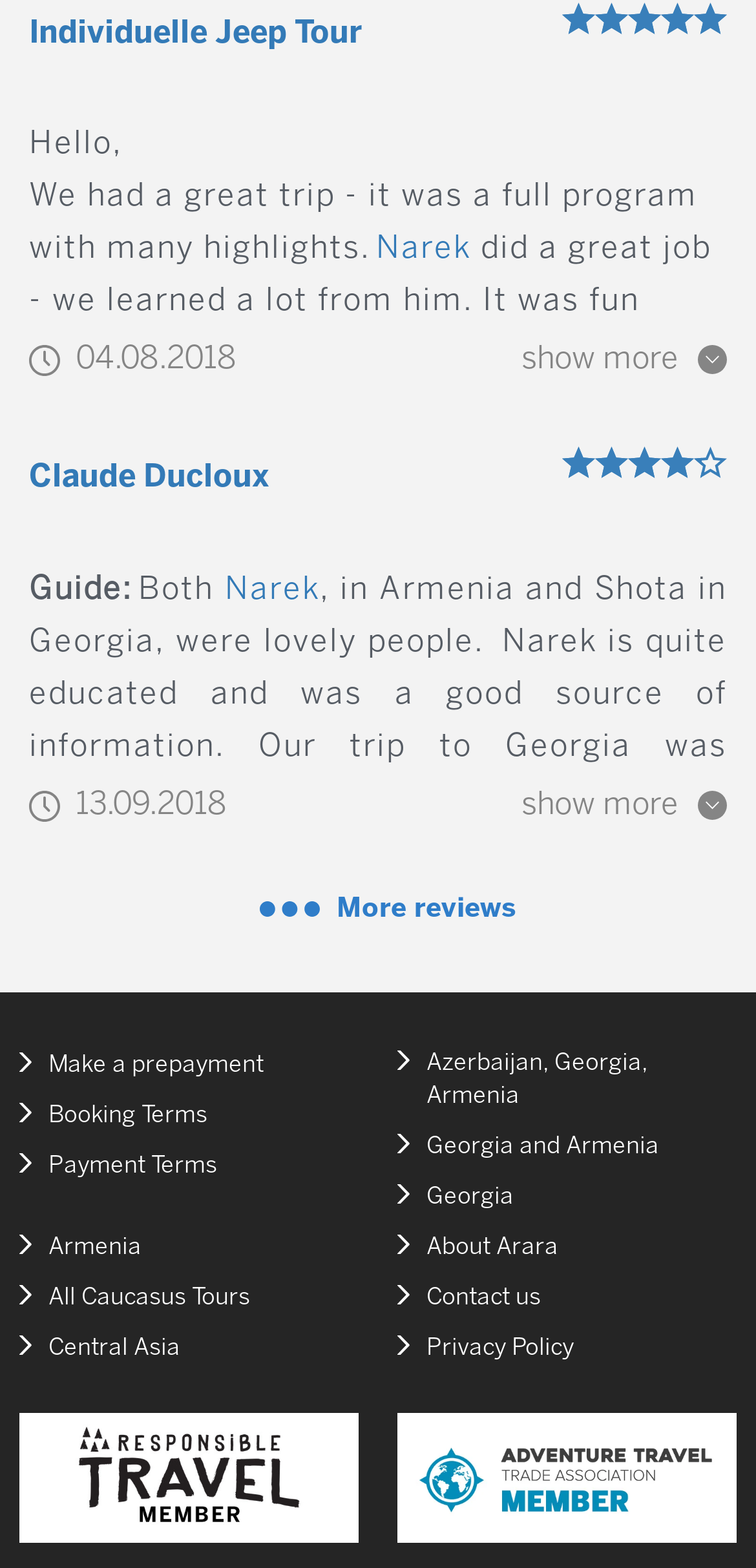Locate the bounding box coordinates of the element that should be clicked to fulfill the instruction: "Log in".

None